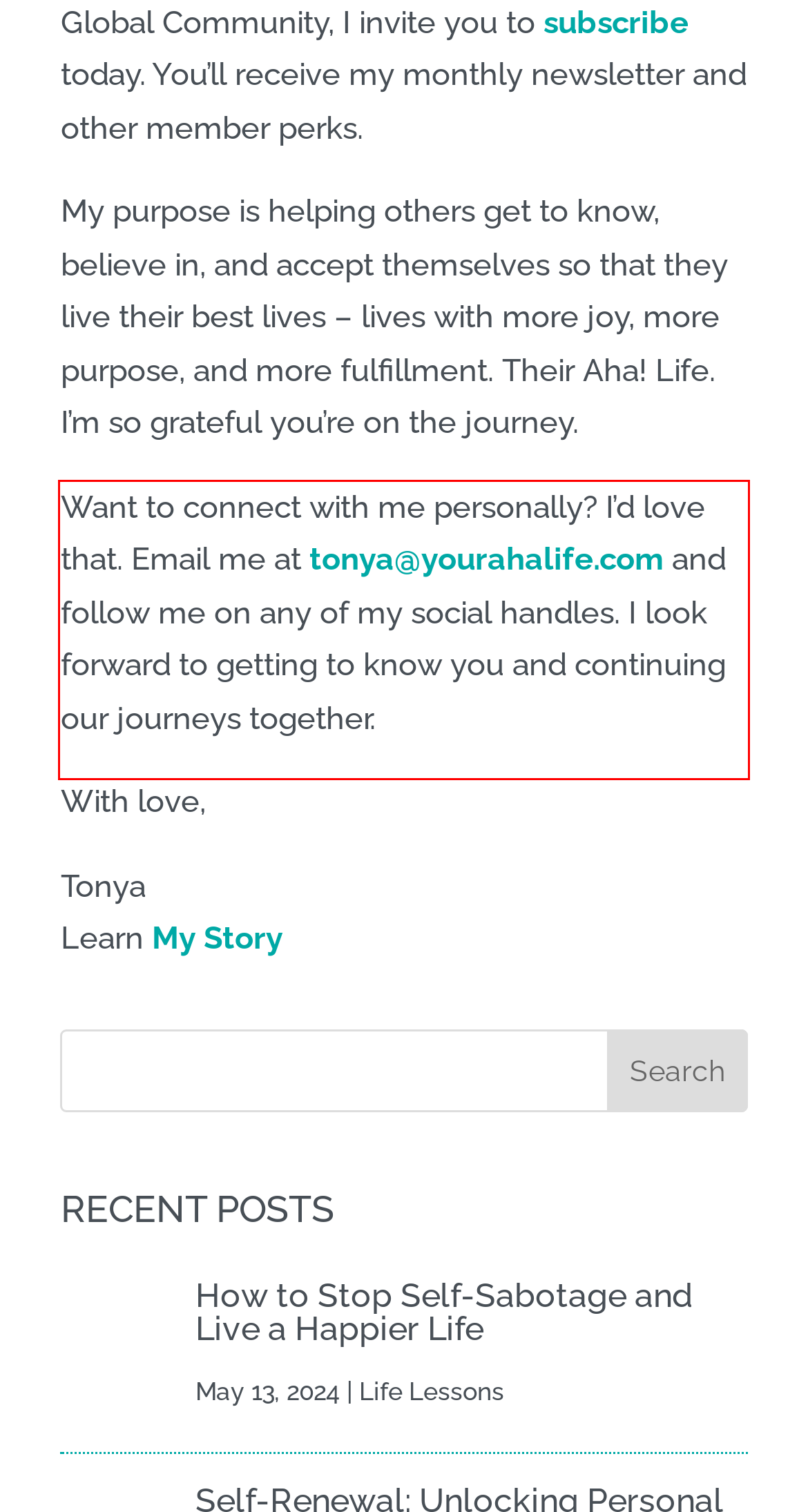Identify the text inside the red bounding box in the provided webpage screenshot and transcribe it.

Want to connect with me personally? I’d love that. Email me at tonya@yourahalife.com and follow me on any of my social handles. I look forward to getting to know you and continuing our journeys together.